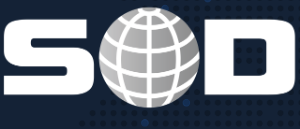Please examine the image and provide a detailed answer to the question: What does the logo symbolize?

The caption suggests that the logo may symbolize the organization or initiative's commitment to worldwide engagement or service, reflecting a modern and professional aesthetic.